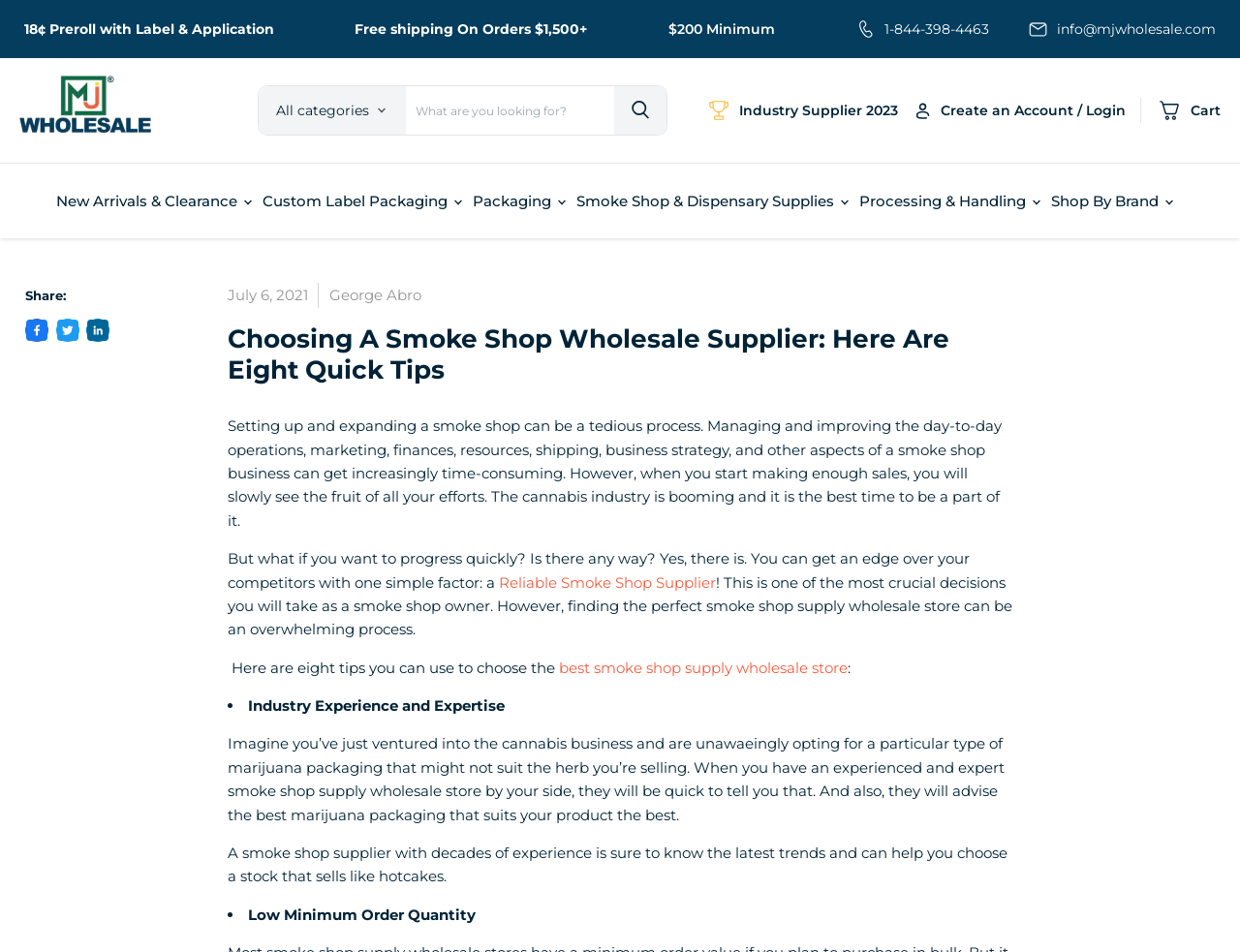Please determine the bounding box coordinates of the area that needs to be clicked to complete this task: 'Share on Facebook'. The coordinates must be four float numbers between 0 and 1, formatted as [left, top, right, bottom].

[0.021, 0.335, 0.039, 0.359]